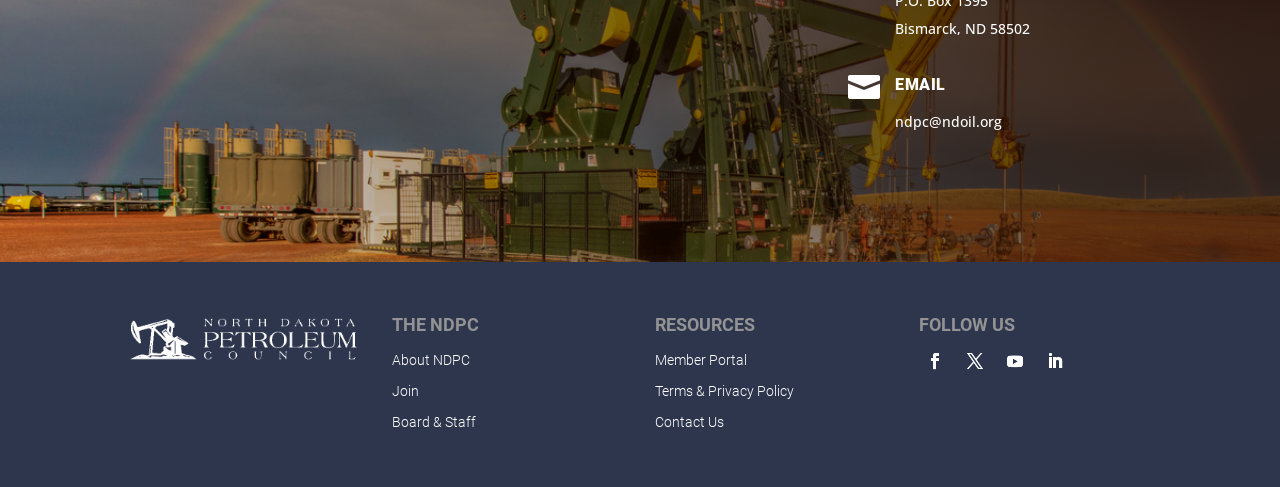Please determine the bounding box coordinates for the element that should be clicked to follow these instructions: "Access Member Portal".

[0.512, 0.723, 0.584, 0.756]